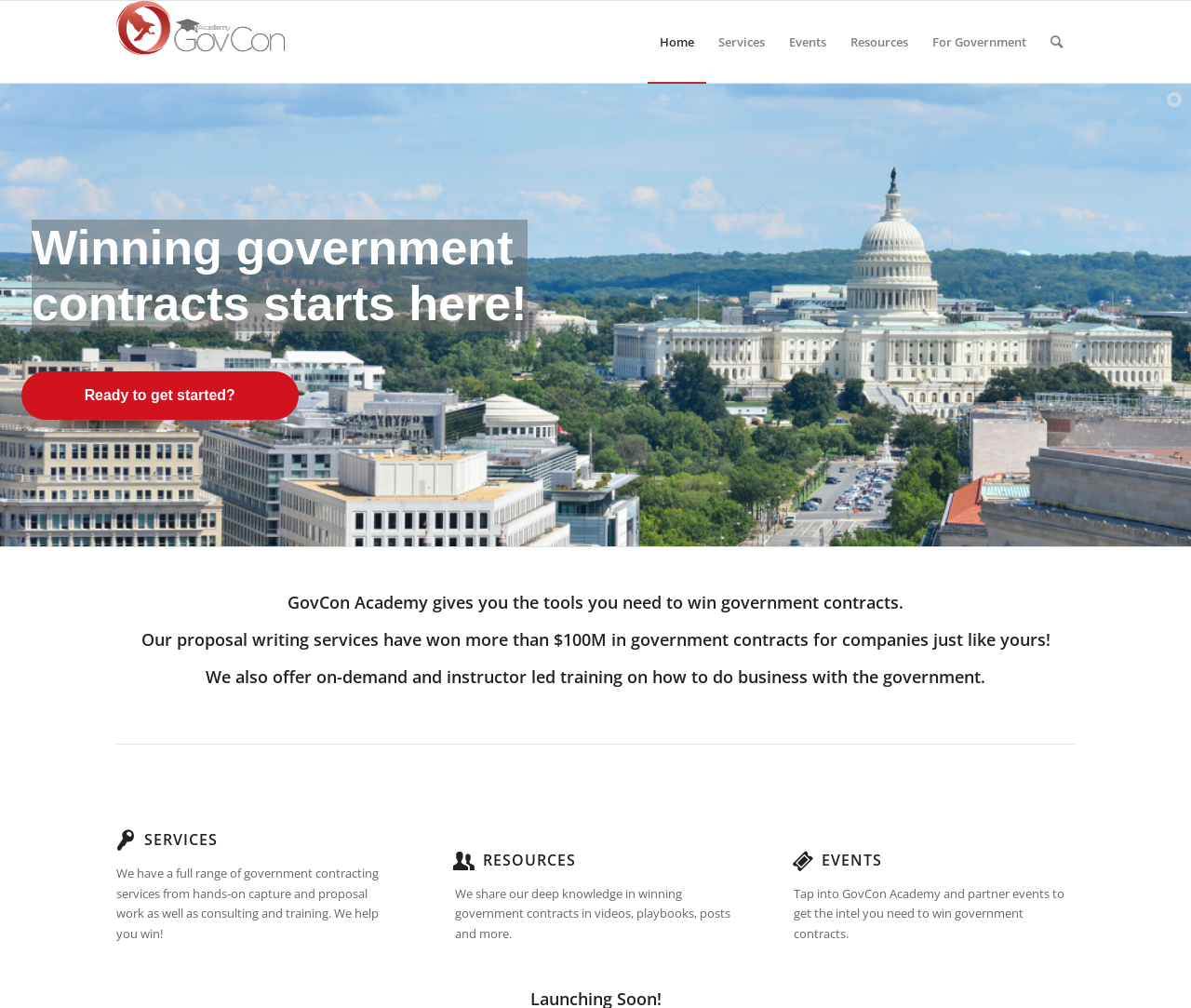Construct a comprehensive caption that outlines the webpage's structure and content.

The webpage is titled "Home | GovCon Academy" and features a prominent logo image at the top left corner. Below the logo, there is a horizontal menu bar with six menu items: "Home", "Services", "Events", "Resources", "For Government", and "Search". Each menu item is a link and is positioned side by side, taking up the entire width of the page.

Below the menu bar, there is a large heading that reads "Winning government contracts starts here!" followed by a smaller text "Ready to get started?" and a link. 

The main content of the page is divided into three sections, each with a heading and a brief description. The first section is about GovCon Academy's services, stating that they provide tools to win government contracts and have won over $100M in contracts for companies. The second section is about their resources, offering knowledge in winning government contracts through various media. The third section is about their events, providing intel to win government contracts through partner events.

Each section has a heading with a link, followed by a brief description. The sections are arranged side by side, taking up the entire width of the page.